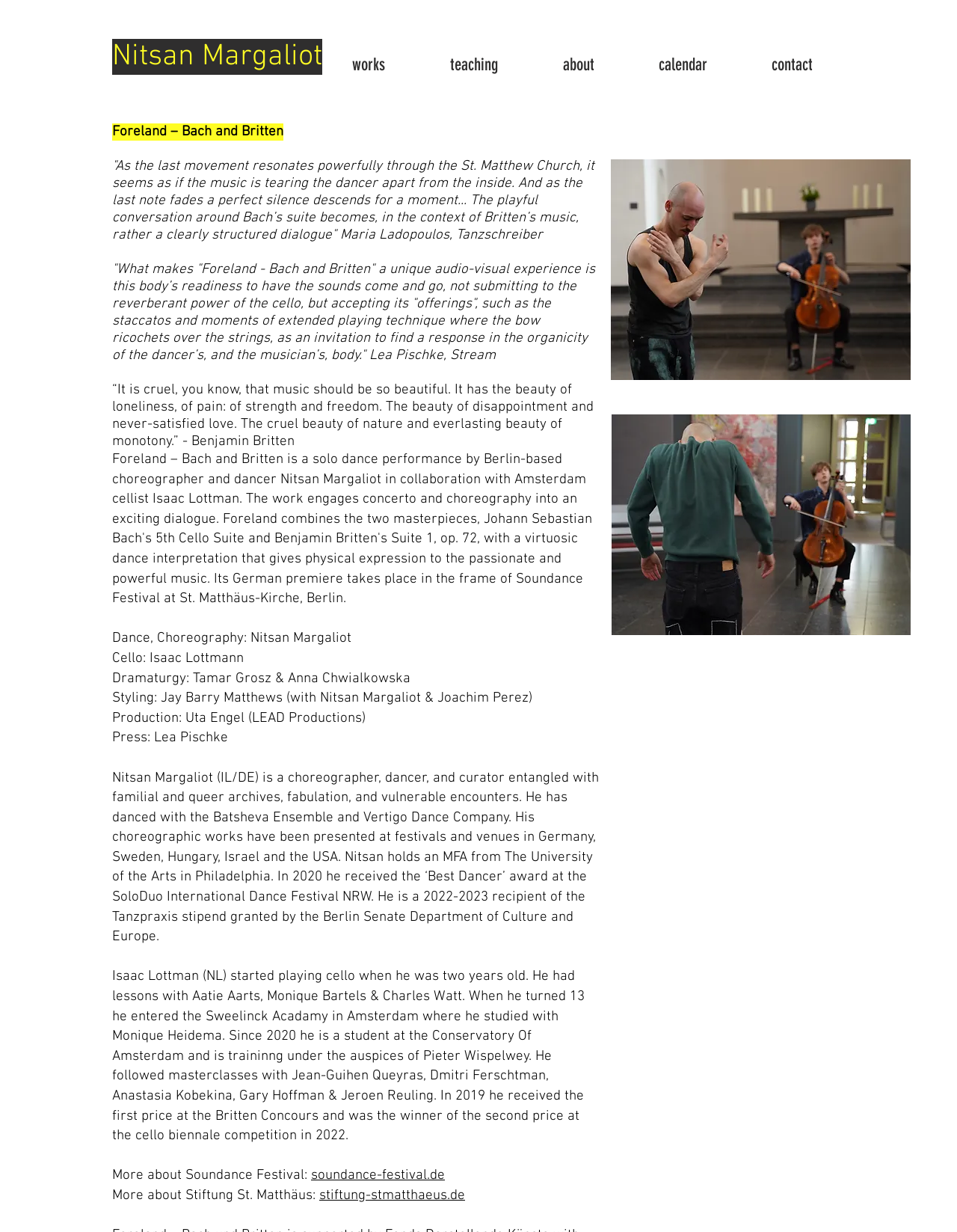Determine the bounding box coordinates for the HTML element described here: "teaching".

[0.436, 0.043, 0.554, 0.061]